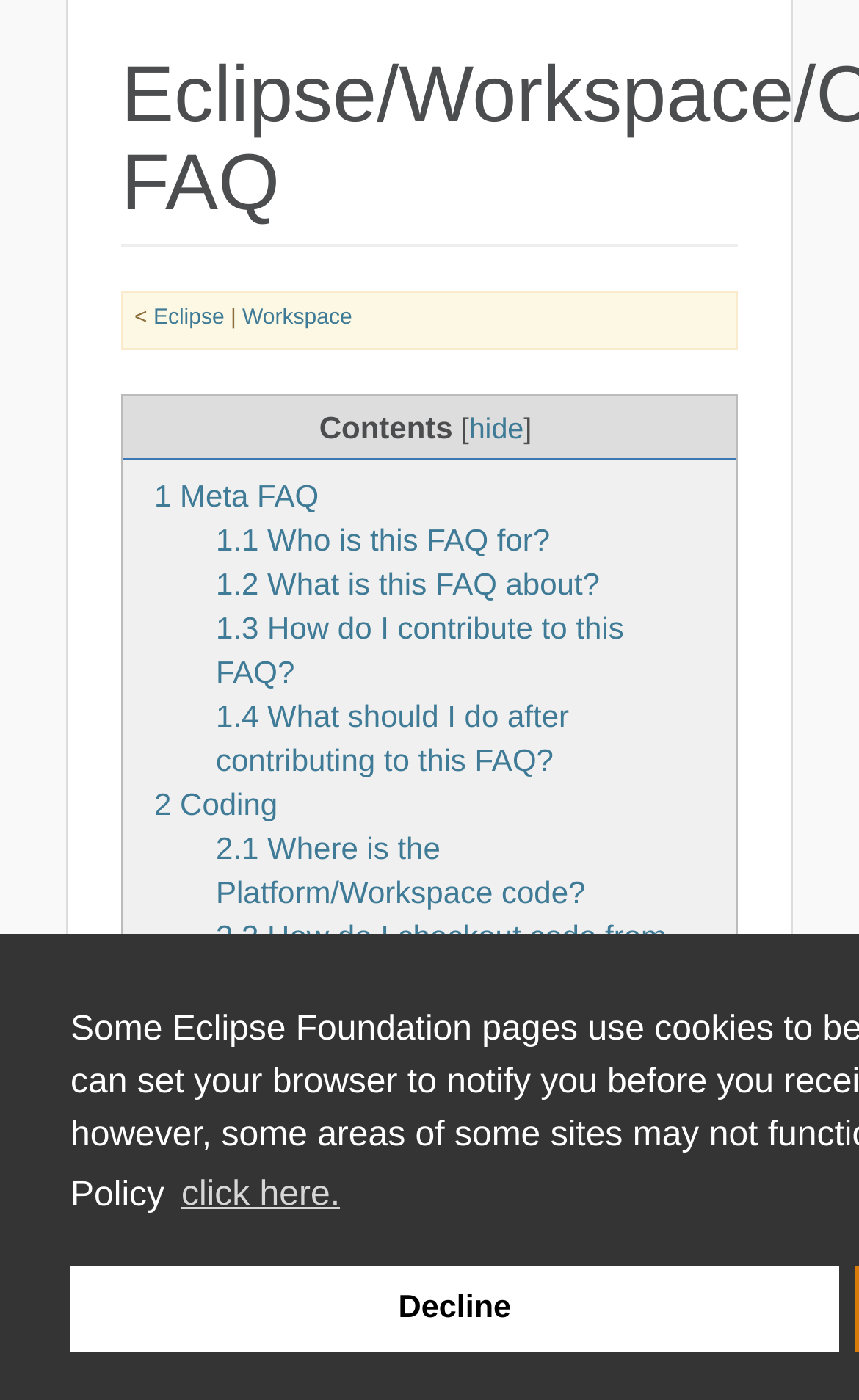Show me the bounding box coordinates of the clickable region to achieve the task as per the instruction: "read 1 Meta FAQ".

[0.179, 0.342, 0.371, 0.367]